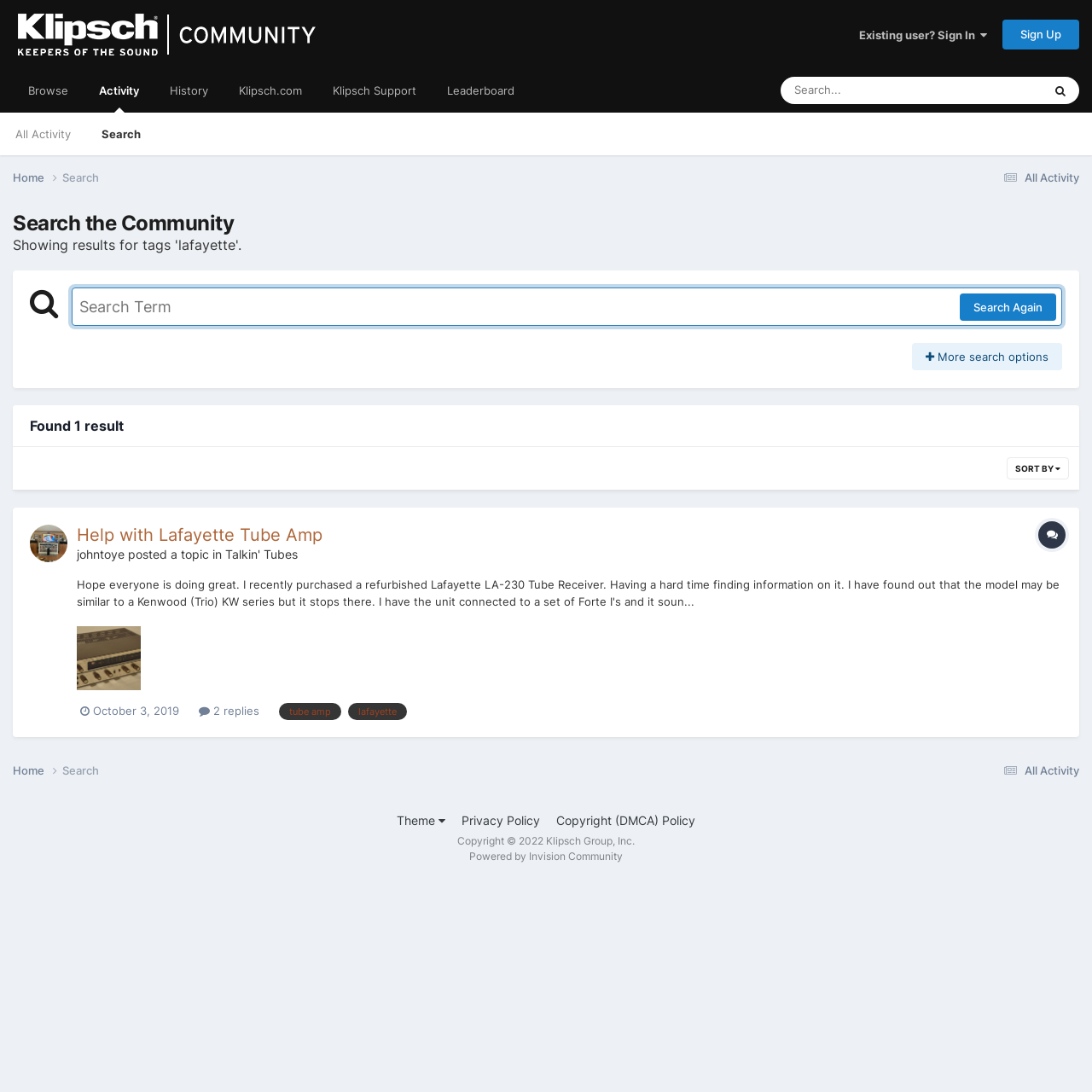What is the name of the user who posted the topic?
Please interpret the details in the image and answer the question thoroughly.

I found the answer by looking at the search results. The topic 'Help with Lafayette Tube Amp' has a link with the text 'johntoye', which suggests that the user who posted the topic is 'johntoye'.